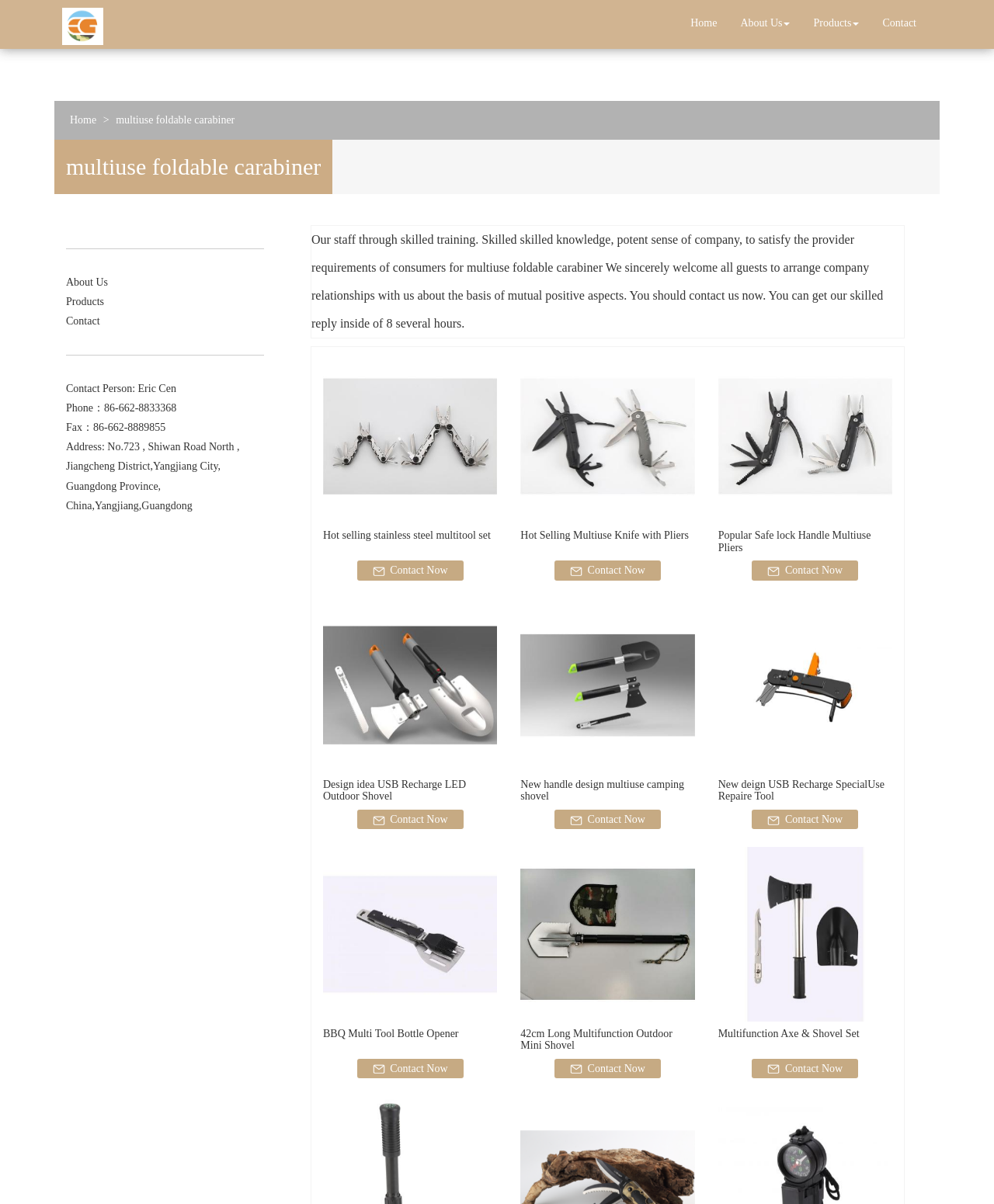Please identify the bounding box coordinates of the area that needs to be clicked to follow this instruction: "Click on the 'Home' link at the top".

[0.683, 0.003, 0.733, 0.035]